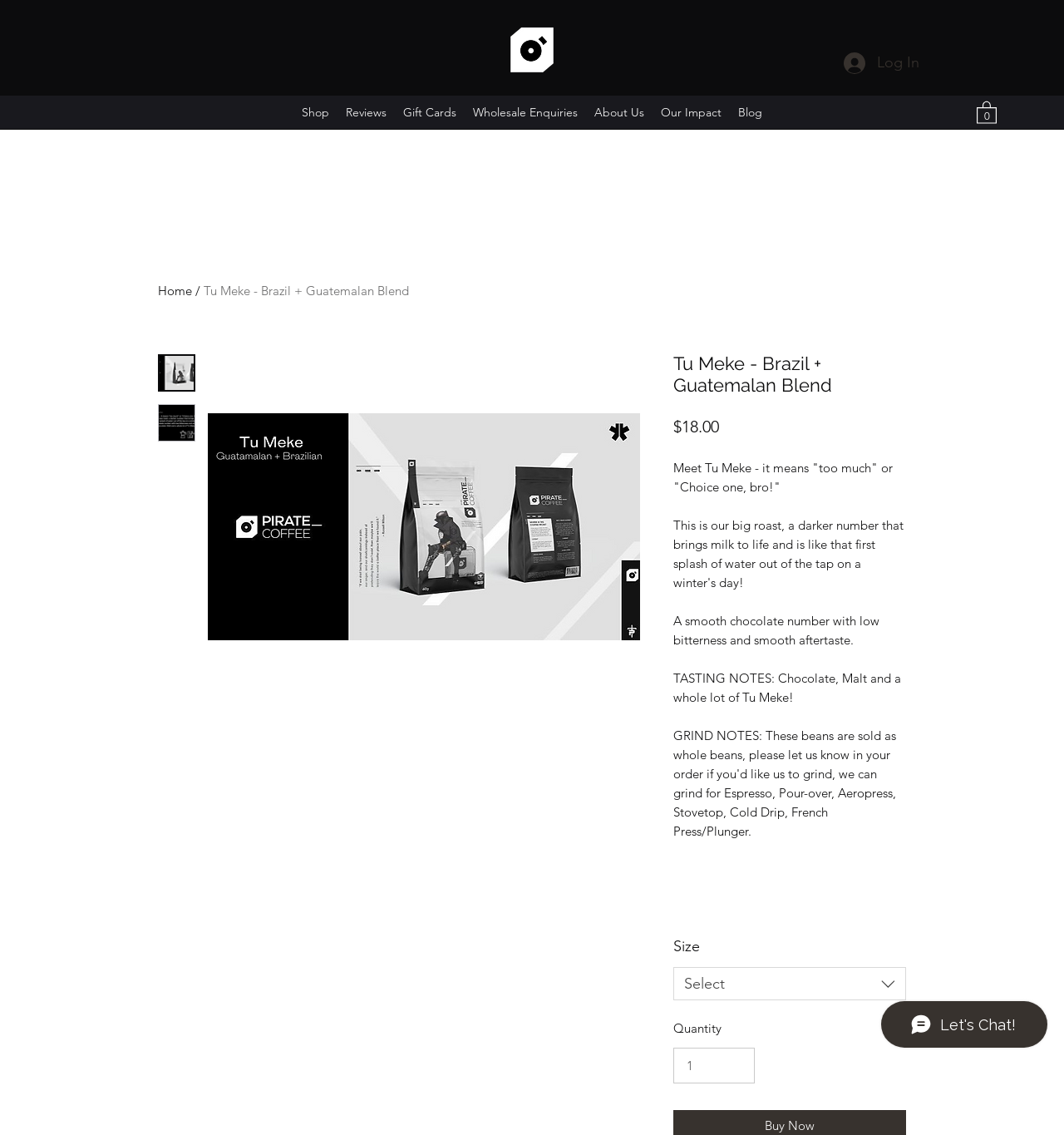Specify the bounding box coordinates of the area to click in order to follow the given instruction: "Select a size for the product."

[0.633, 0.852, 0.852, 0.882]